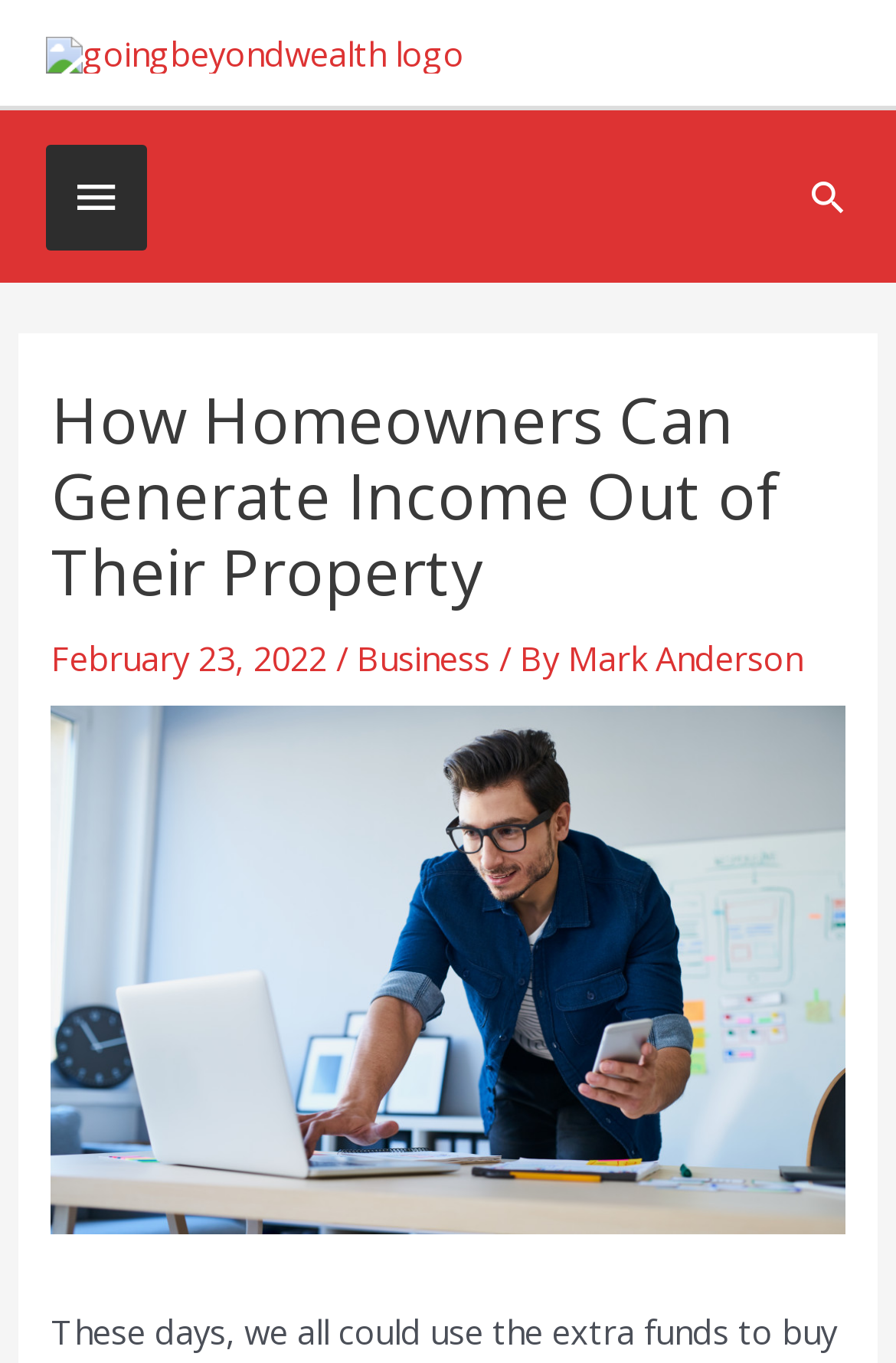What is the logo of the website?
Look at the image and respond with a one-word or short-phrase answer.

Going Beyond Wealth logo